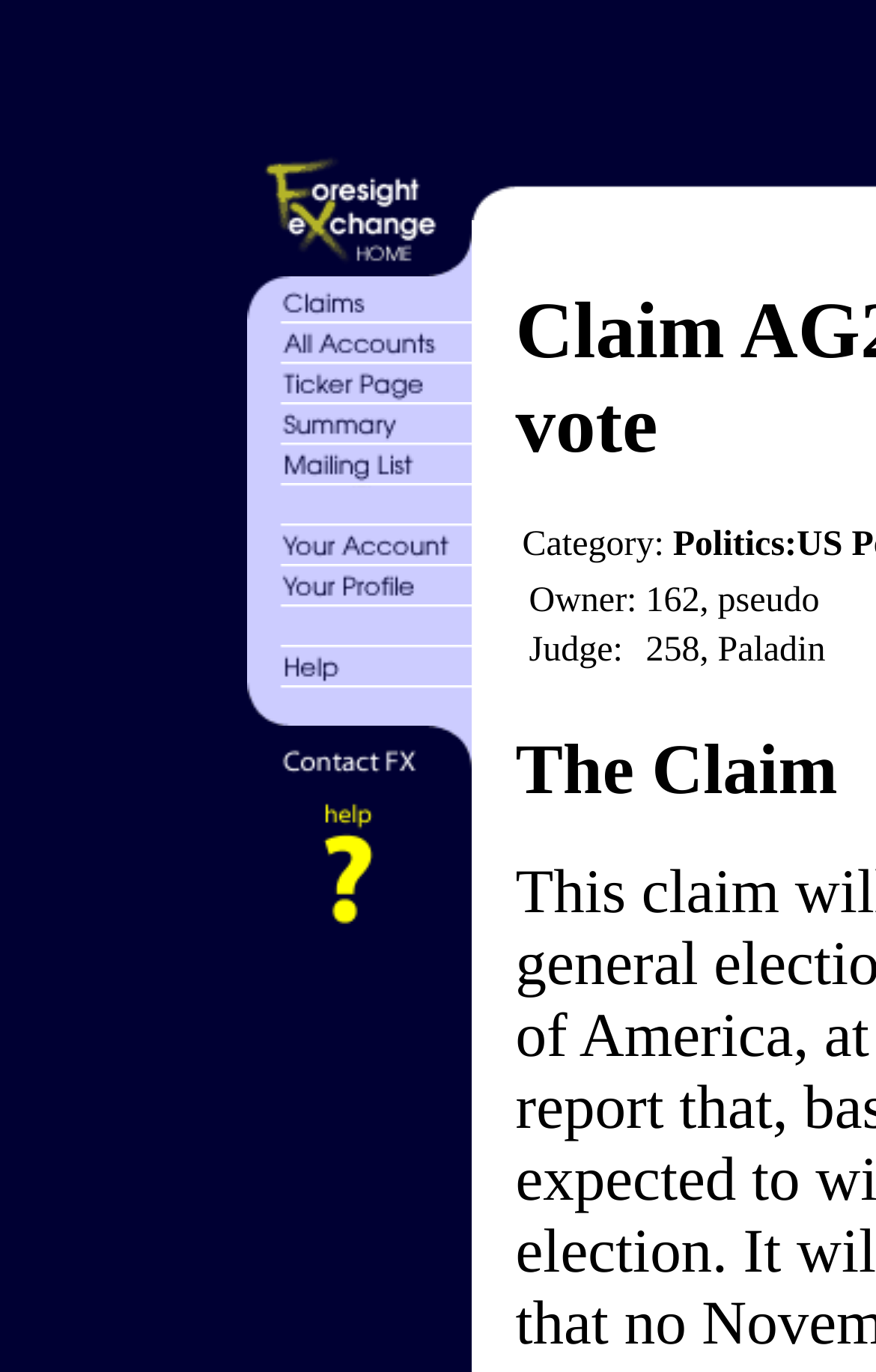Find the bounding box coordinates of the element I should click to carry out the following instruction: "Click FX Home".

[0.282, 0.18, 0.538, 0.208]